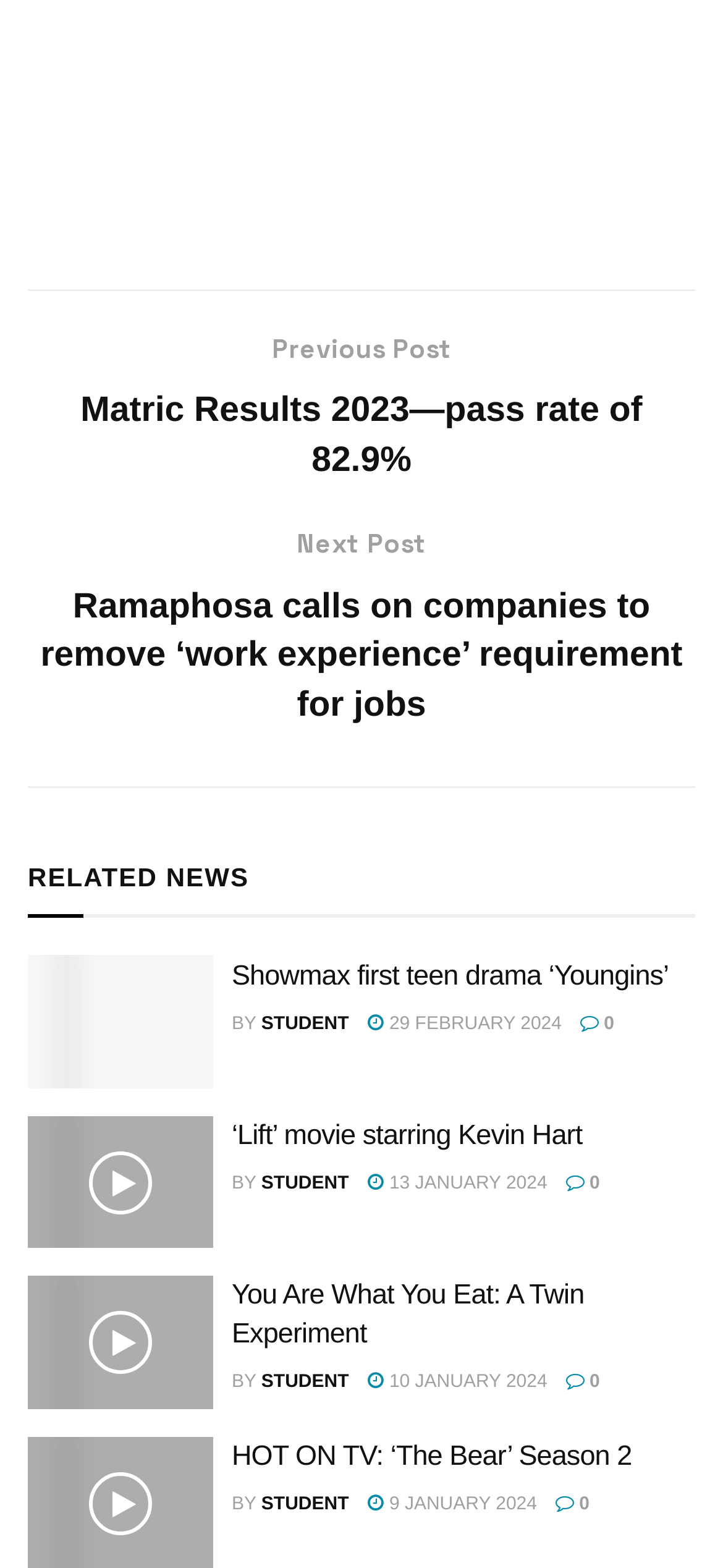What is the title of the first article?
From the details in the image, answer the question comprehensively.

I looked at the first article element [649] and found the heading element [794] with the text 'Showmax first teen drama ‘Youngins’'. This is the title of the first article.